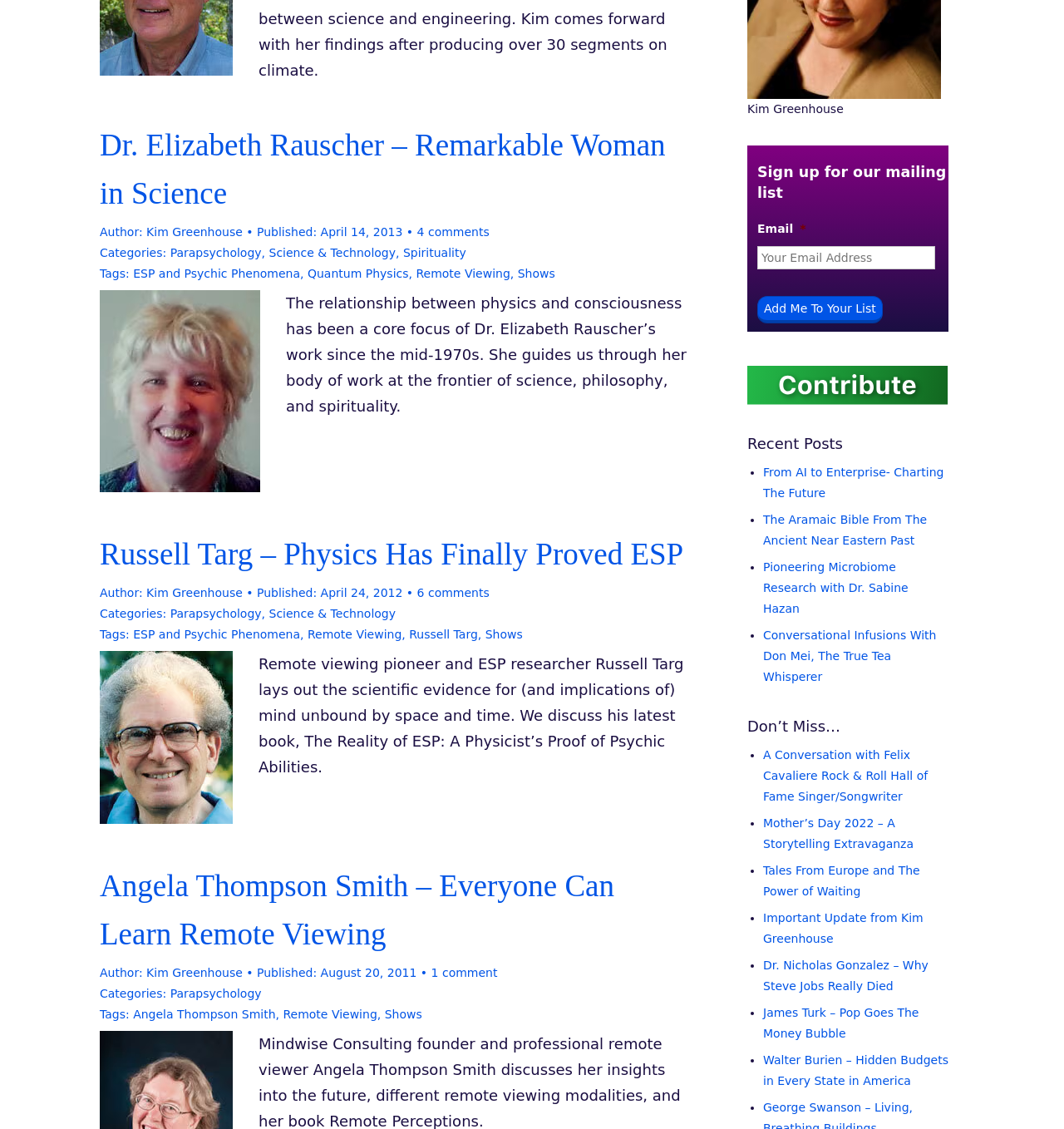Identify the bounding box coordinates of the HTML element based on this description: "Important Update from Kim Greenhouse".

[0.717, 0.807, 0.868, 0.837]